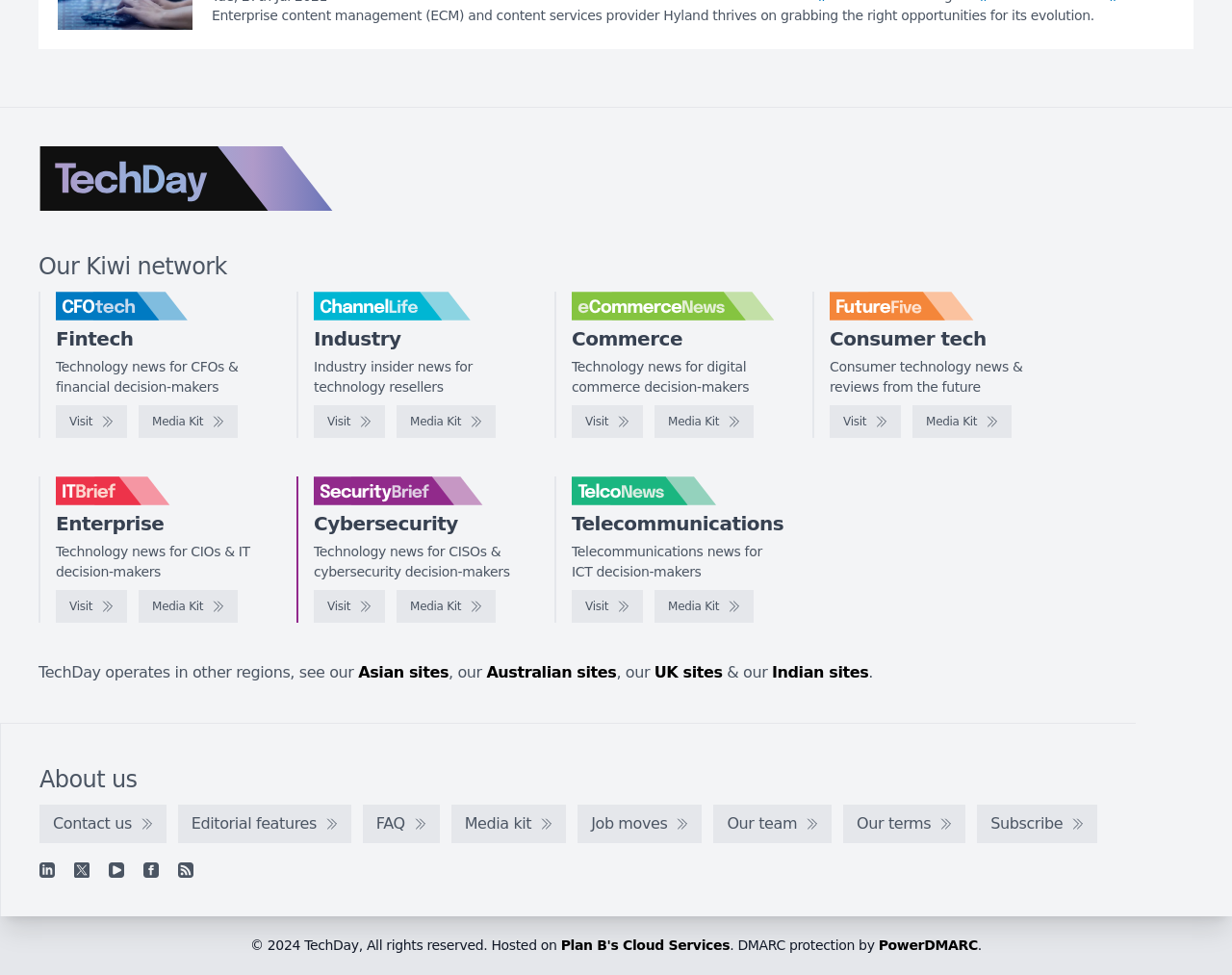Find the bounding box of the UI element described as: "Plan B's Cloud Services". The bounding box coordinates should be given as four float values between 0 and 1, i.e., [left, top, right, bottom].

[0.455, 0.962, 0.592, 0.978]